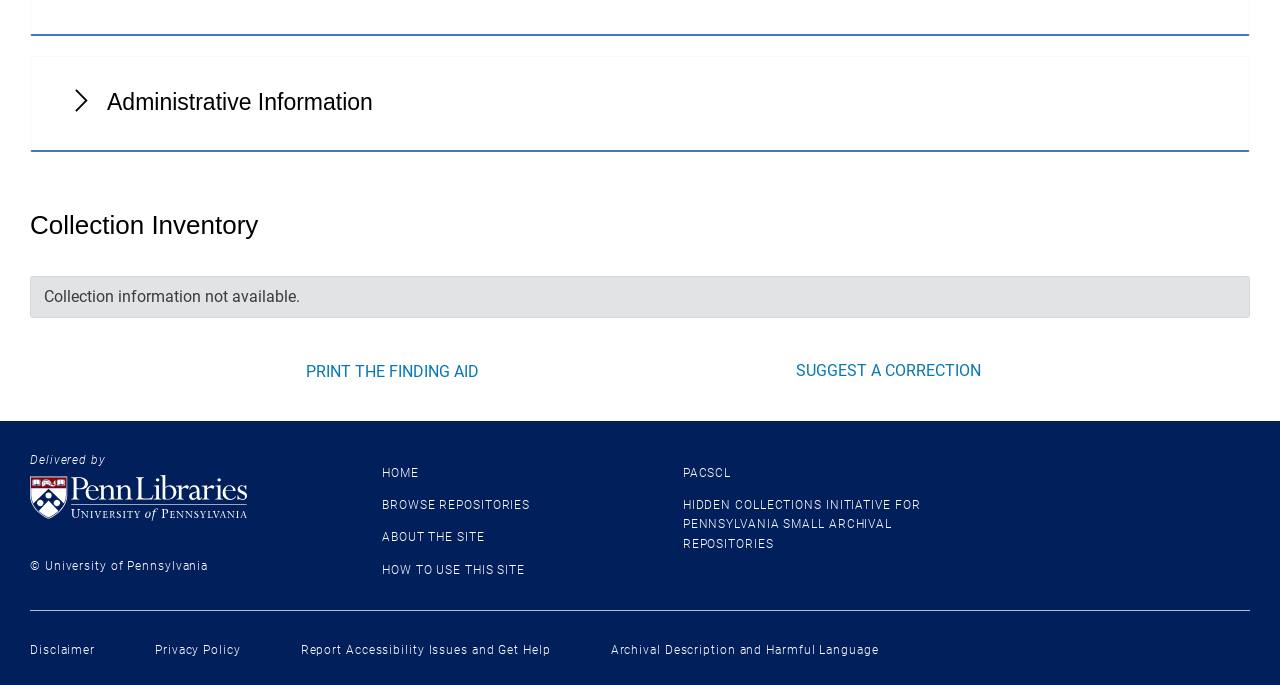Kindly provide the bounding box coordinates of the section you need to click on to fulfill the given instruction: "Click the 'HOME' link".

None